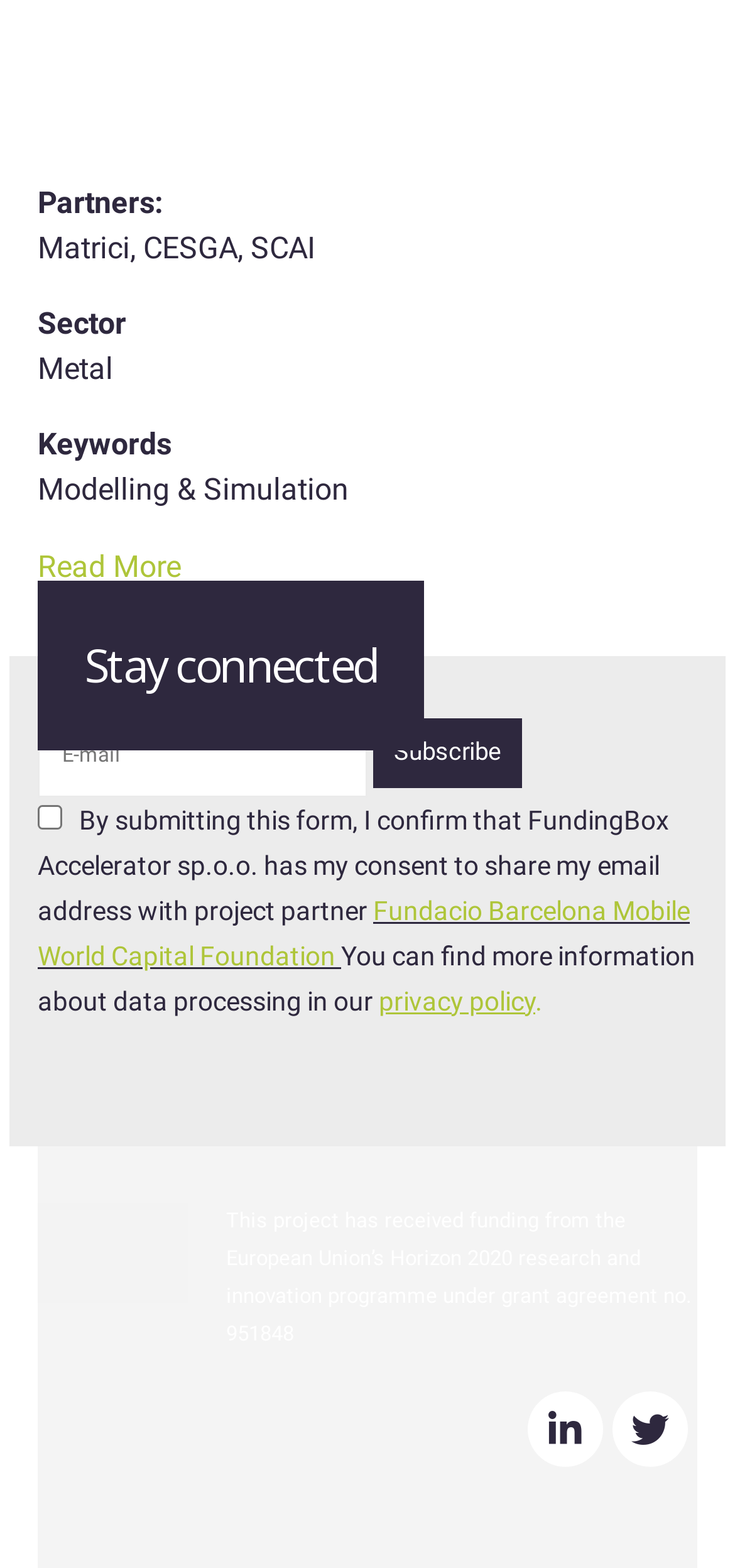Determine the bounding box of the UI element mentioned here: "privacy policy.". The coordinates must be in the format [left, top, right, bottom] with values ranging from 0 to 1.

[0.515, 0.628, 0.738, 0.648]